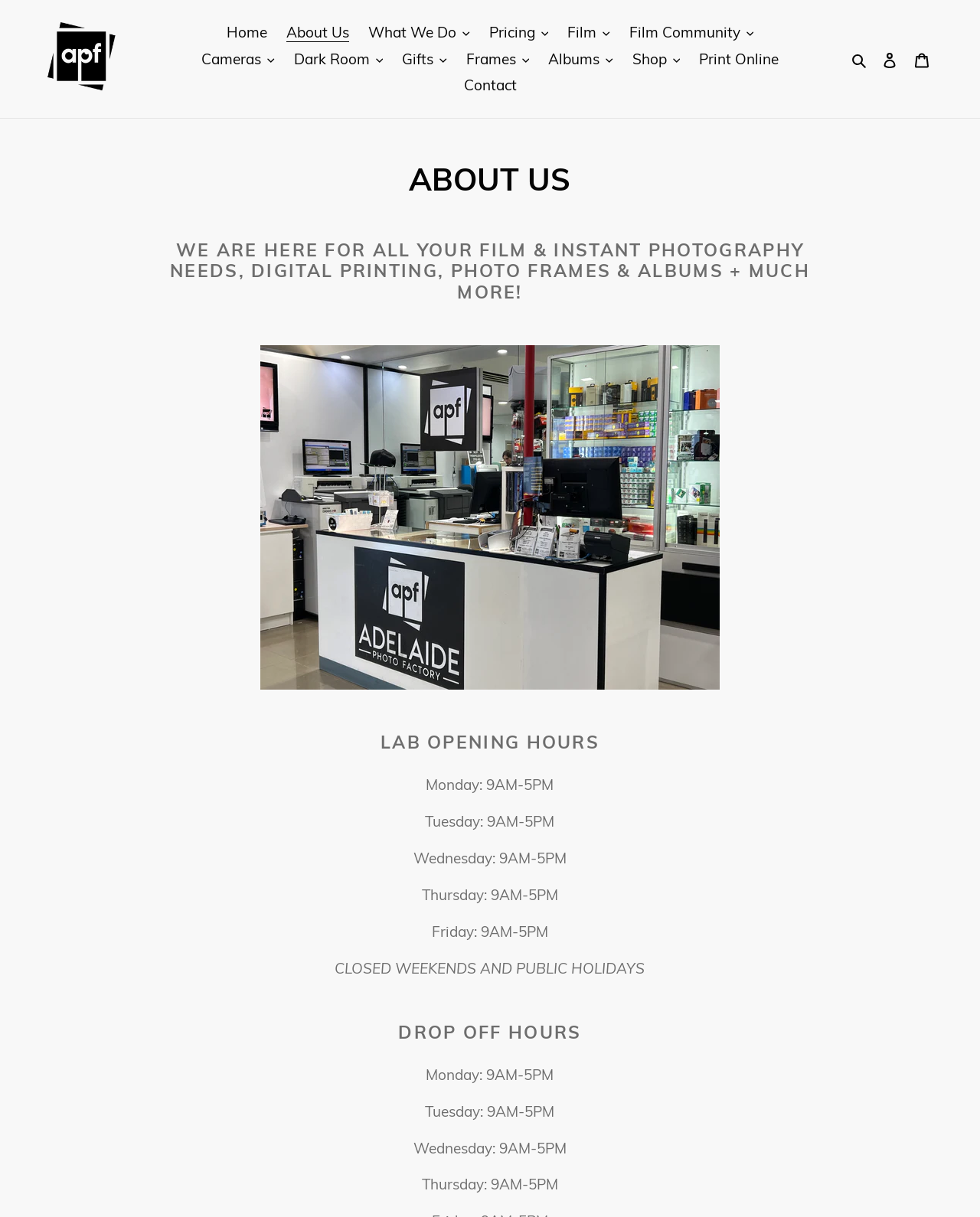Pinpoint the bounding box coordinates of the element that must be clicked to accomplish the following instruction: "Click on the 'What We Do' button". The coordinates should be in the format of four float numbers between 0 and 1, i.e., [left, top, right, bottom].

[0.368, 0.016, 0.487, 0.037]